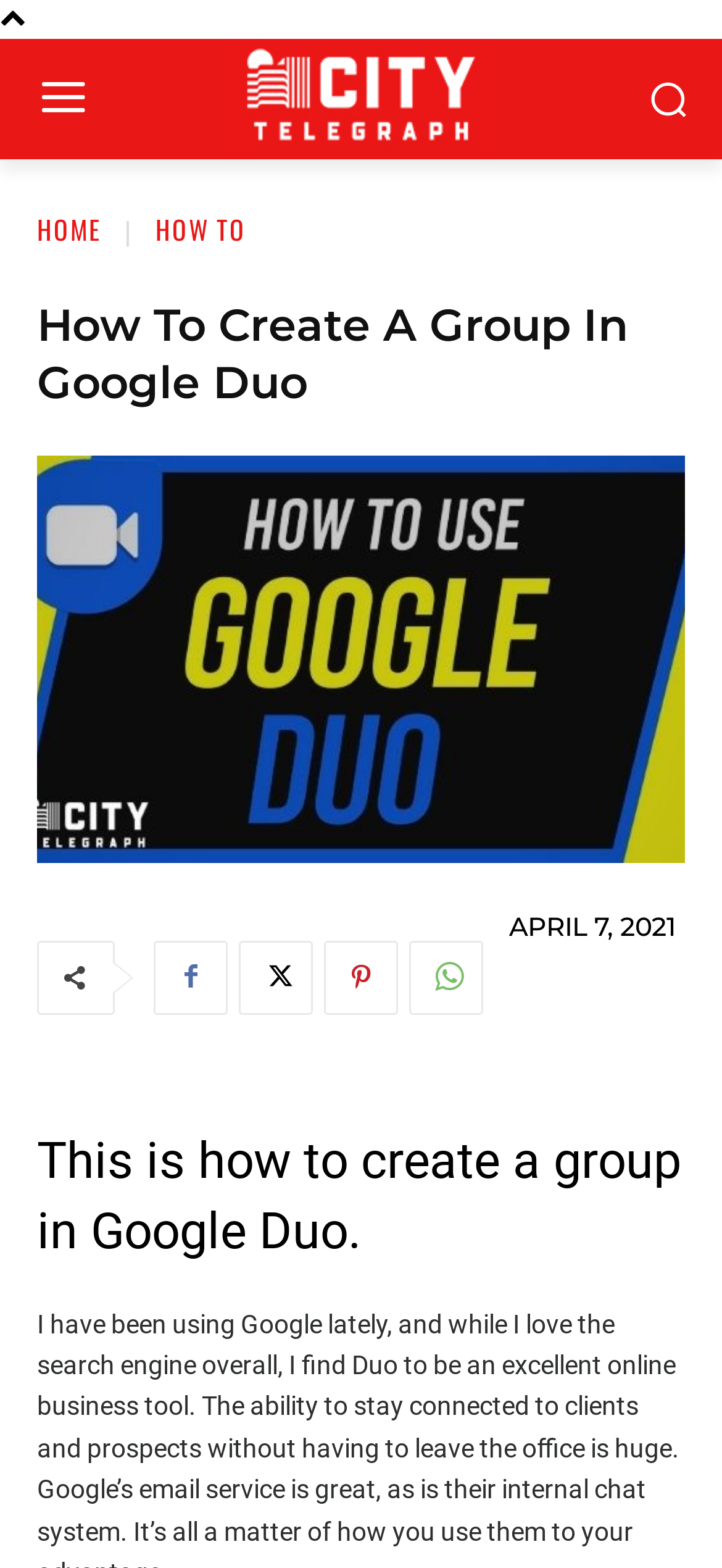From the image, can you give a detailed response to the question below:
How many social media links are there?

There are four social media links located at the top right corner of the webpage, represented by icons. They are Facebook, Twitter, Instagram, and Pinterest.